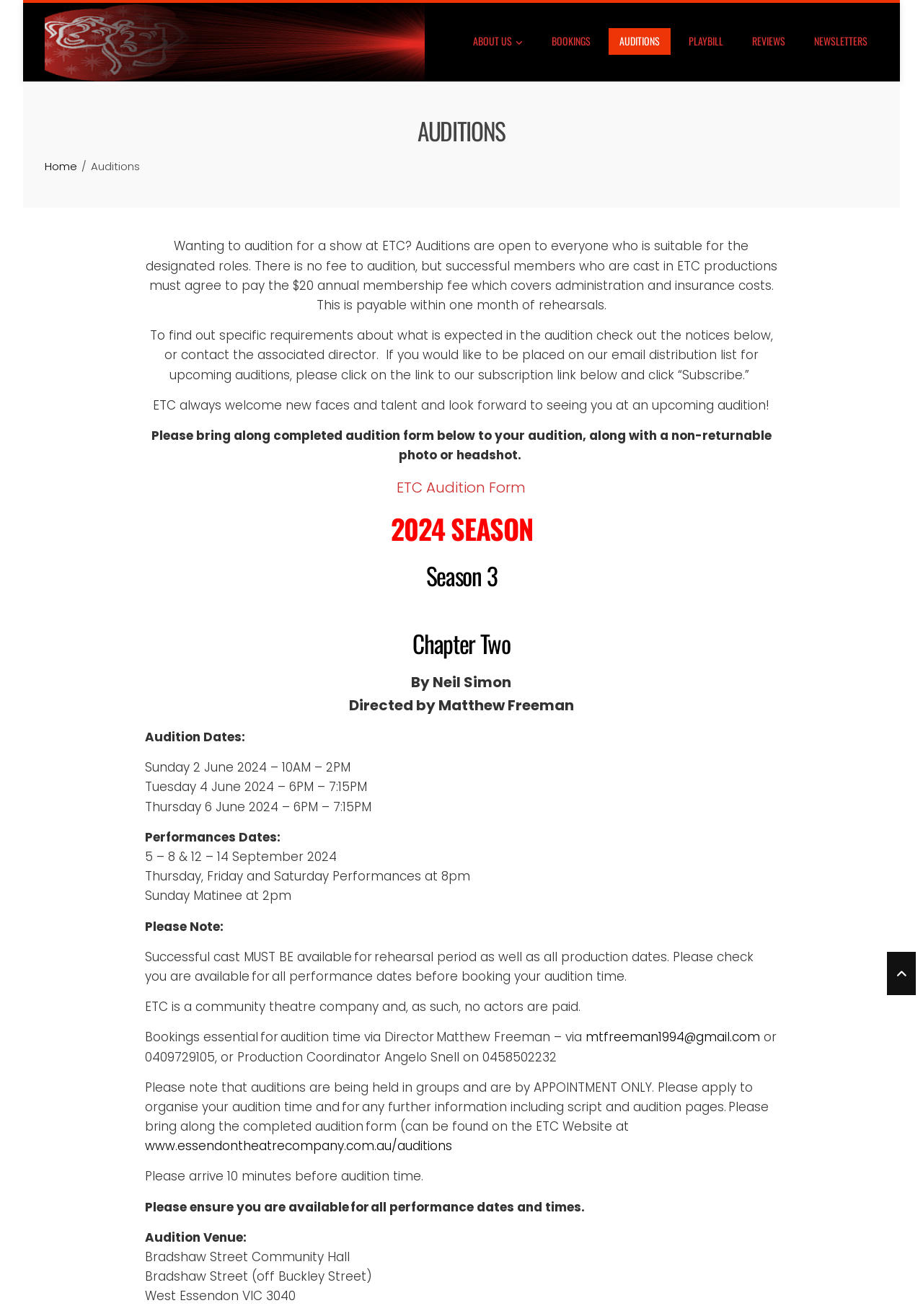Respond concisely with one word or phrase to the following query:
What is the fee to audition for a show?

No fee